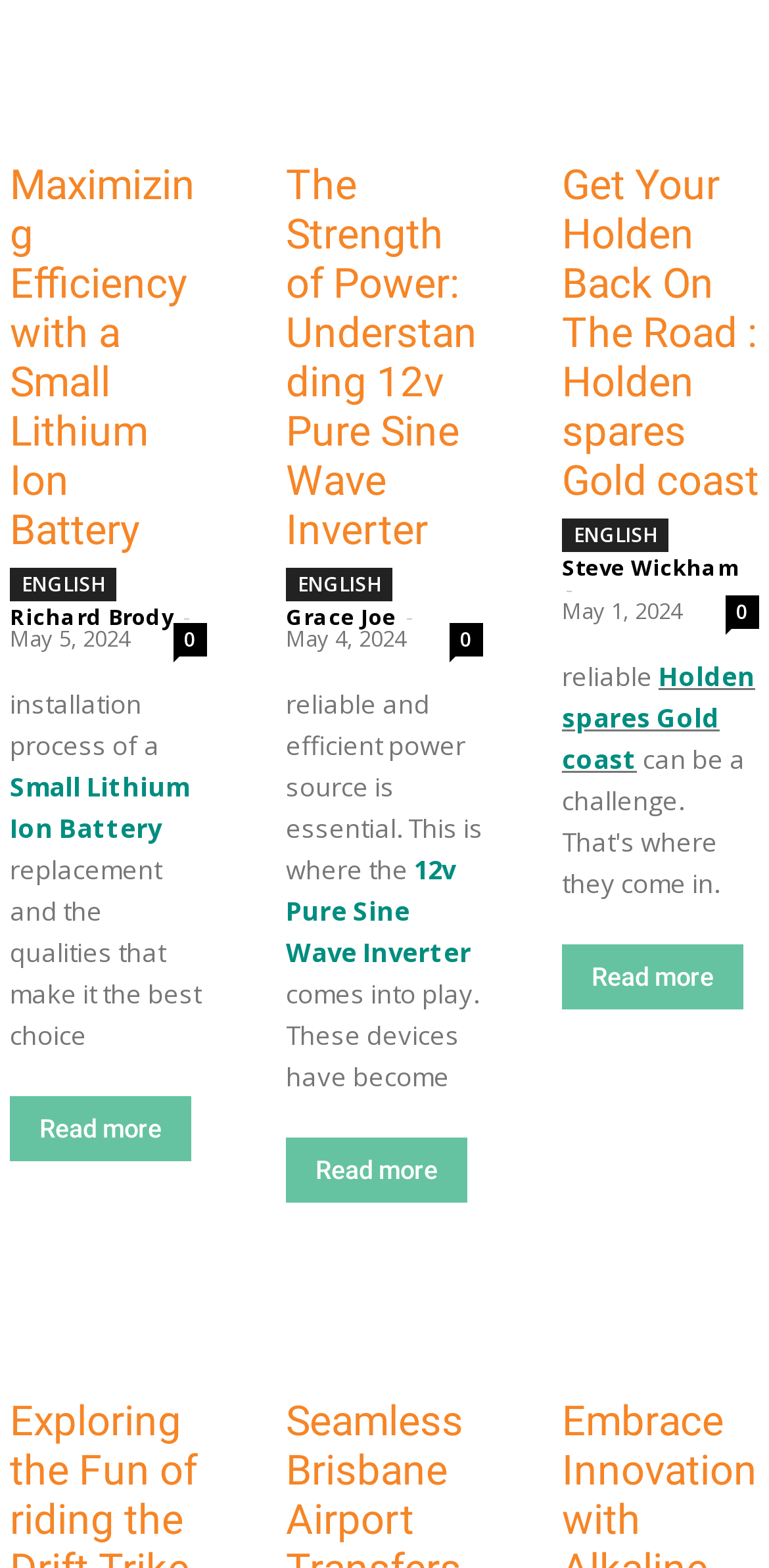How many articles are on this webpage?
Please elaborate on the answer to the question with detailed information.

I counted the number of headings on the webpage, which are 'Maximizing Efficiency with a Small Lithium Ion Battery', 'The Strength of Power: Understanding 12v Pure Sine Wave Inverter', 'Get Your Holden Back On The Road : Holden spares Gold coast', 'Exploring the Fun of riding the Drift Trike Tricycle', 'Seamless Brisbane Airport Transfers to Sunshine Coast', and 'Embrace Innovation with Alkaline Water Machine'. There are 6 headings in total.